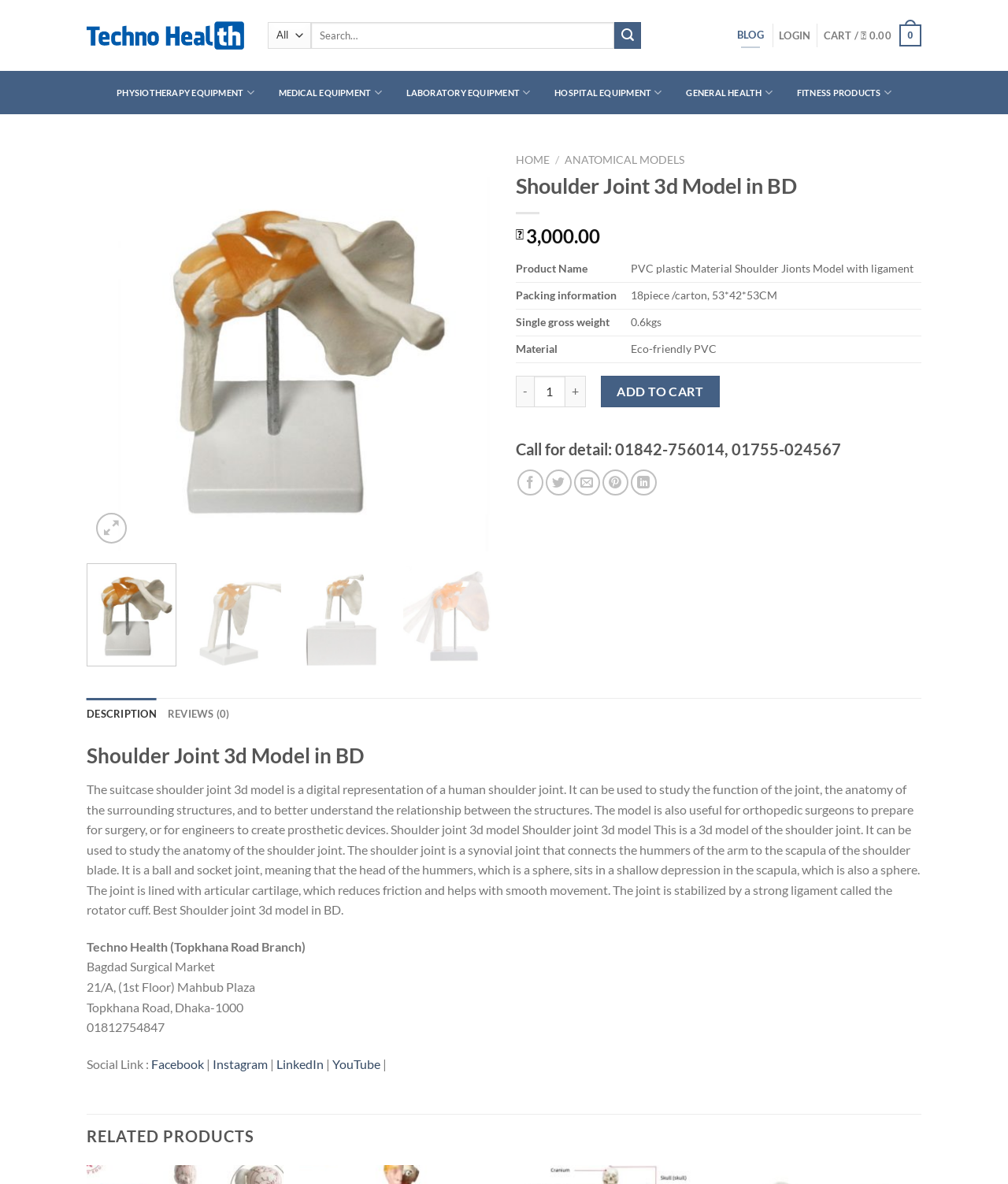Please locate the bounding box coordinates for the element that should be clicked to achieve the following instruction: "Share the product on Facebook". Ensure the coordinates are given as four float numbers between 0 and 1, i.e., [left, top, right, bottom].

[0.513, 0.397, 0.539, 0.418]